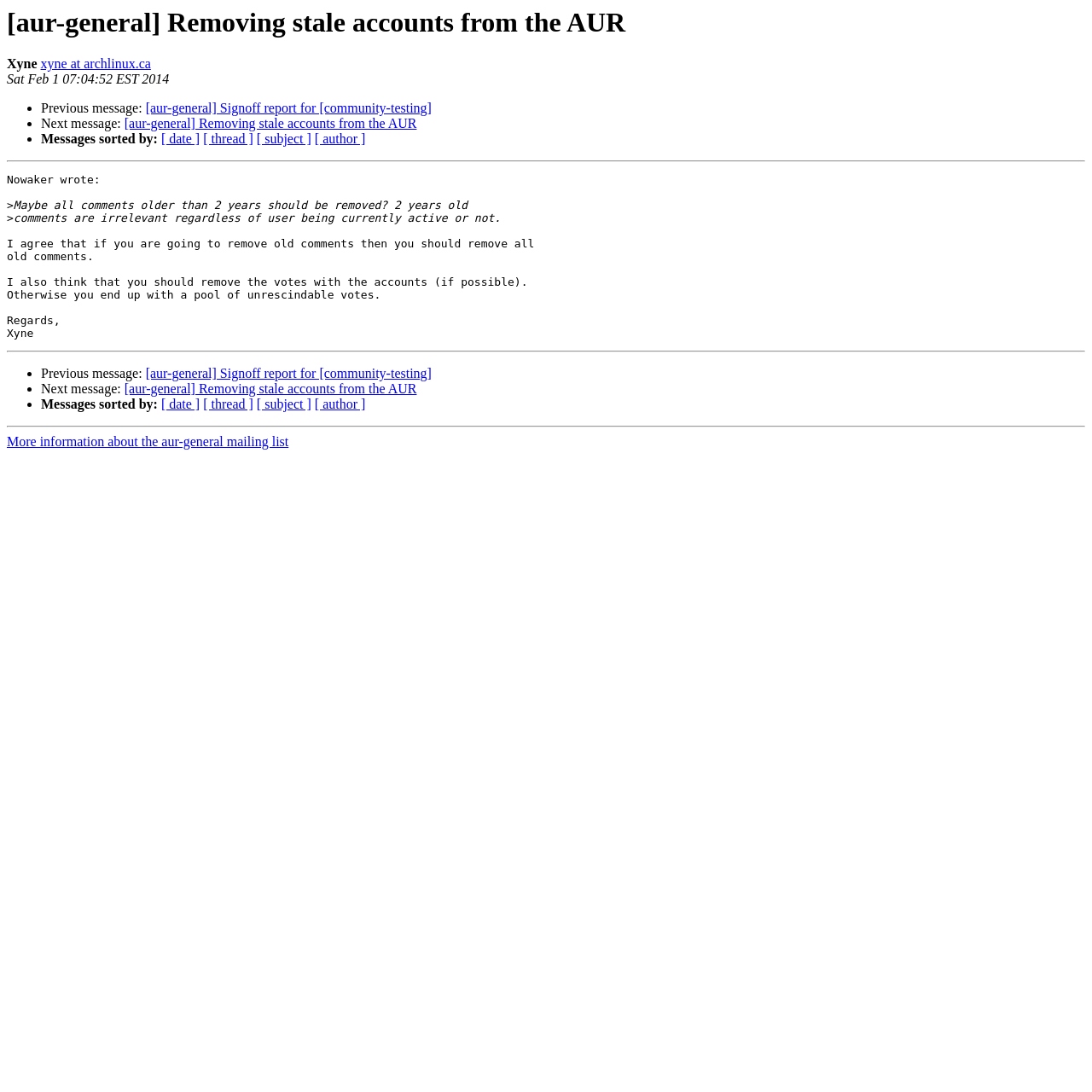Who is the author of the first message?
Please describe in detail the information shown in the image to answer the question.

The author of the first message is Xyne, which is indicated by the StaticText element 'Xyne' with bounding box coordinates [0.006, 0.052, 0.034, 0.065].